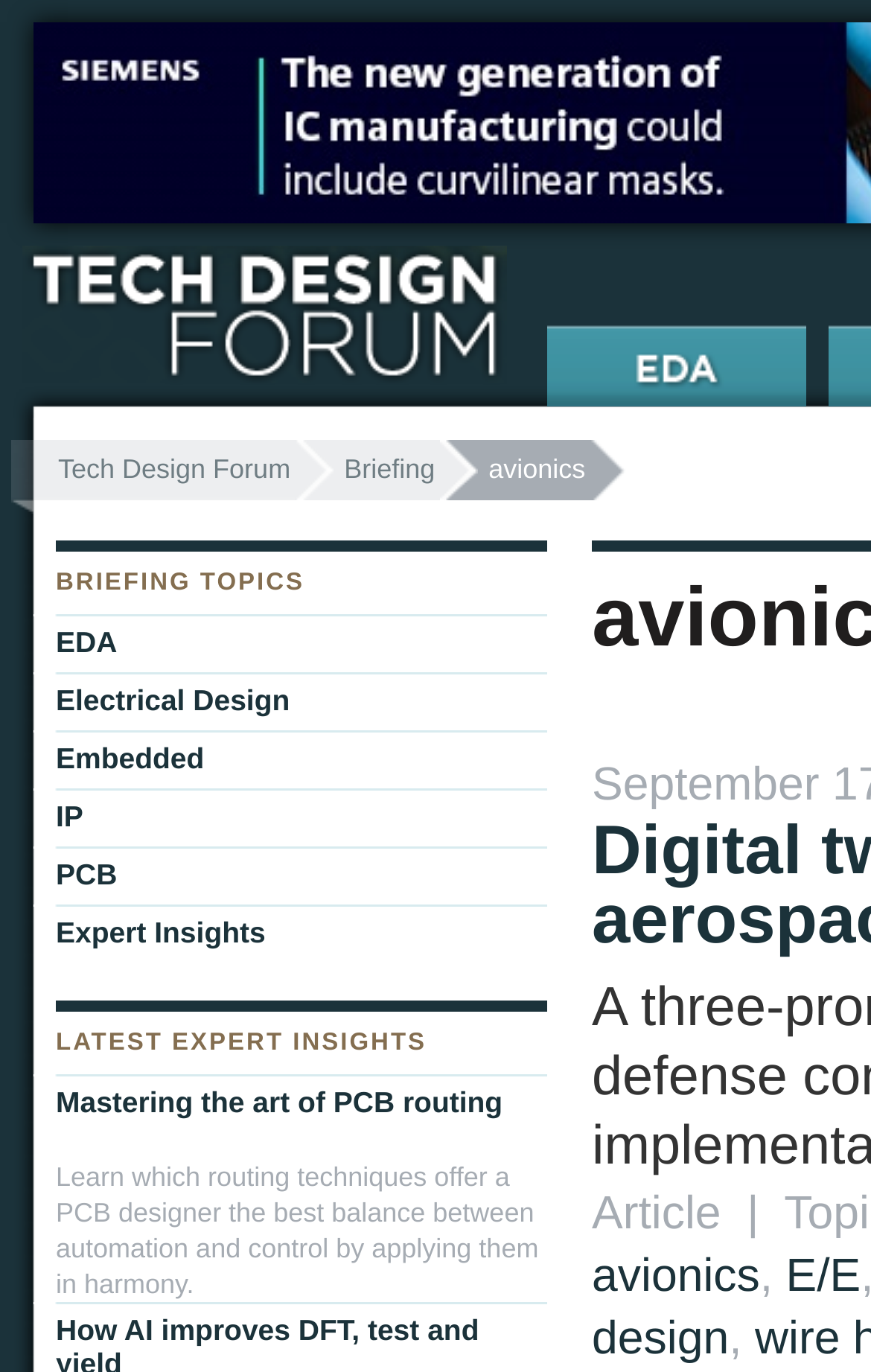Given the element description: "Tech Design Forum", predict the bounding box coordinates of the UI element it refers to, using four float numbers between 0 and 1, i.e., [left, top, right, bottom].

[0.038, 0.321, 0.339, 0.365]